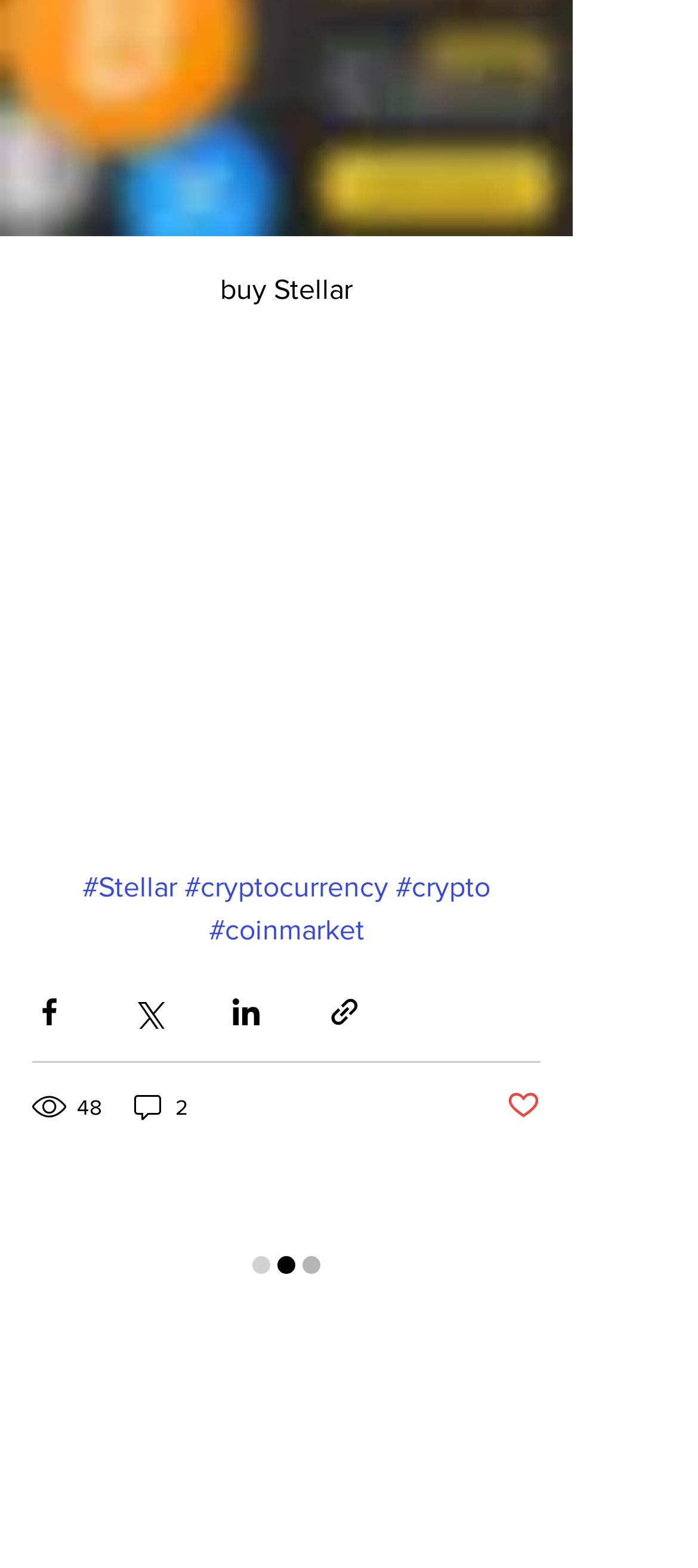Can you specify the bounding box coordinates of the area that needs to be clicked to fulfill the following instruction: "Click on いいね！されていない記事 button"?

[0.726, 0.694, 0.774, 0.718]